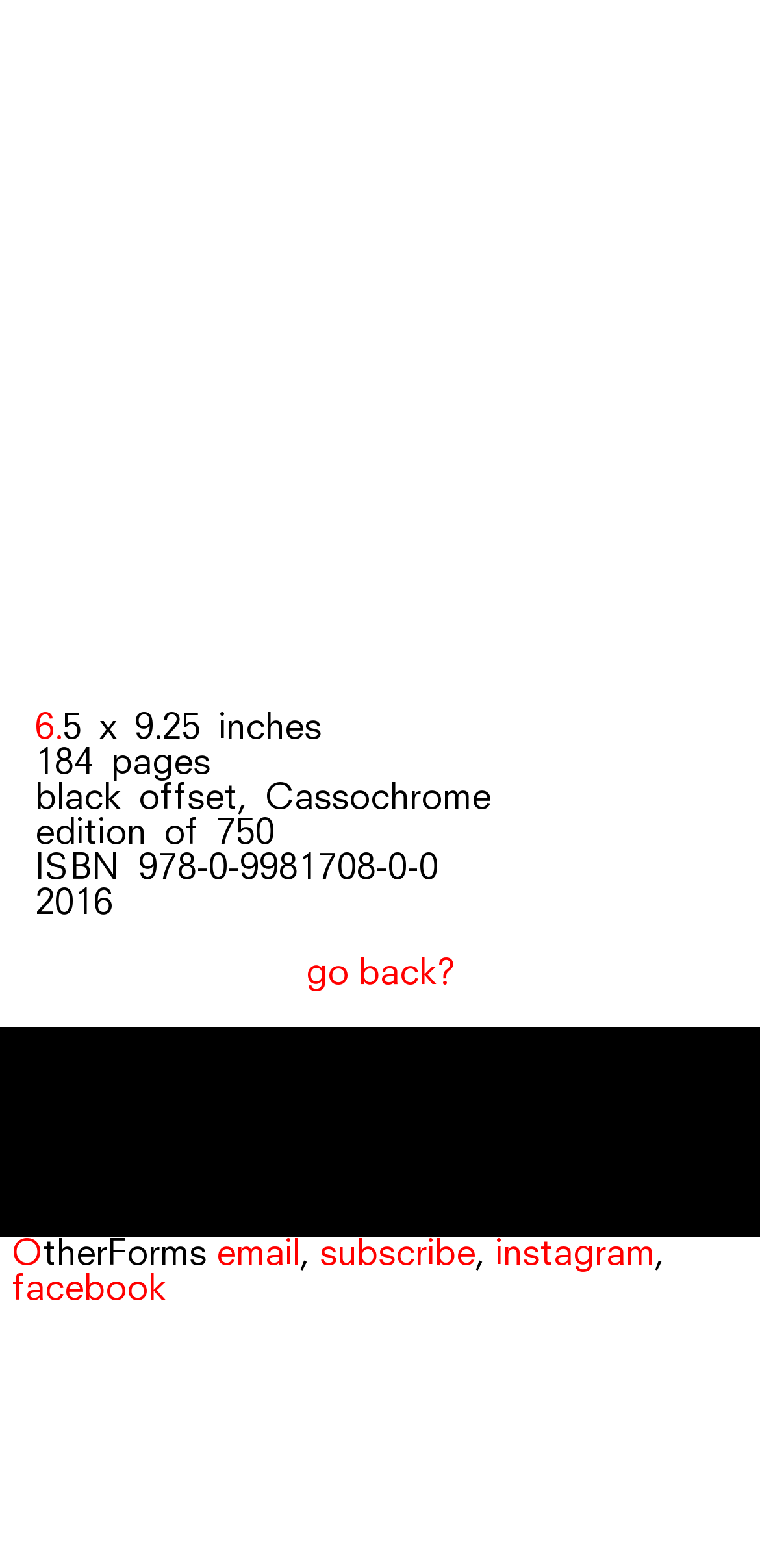Provide a single word or phrase to answer the given question: 
How many pages does the book have?

184 pages